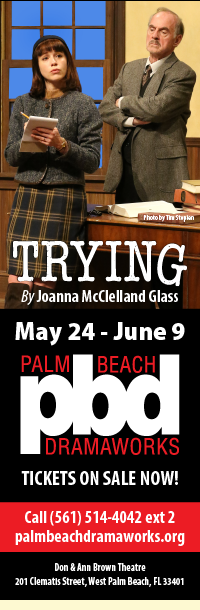Analyze the image and provide a detailed answer to the question: What is the attire of the male character?

The caption describes the male character as dressed in formal attire, which contrasts with the stylish outfit worn by the female character, adding a dynamic to the scene.